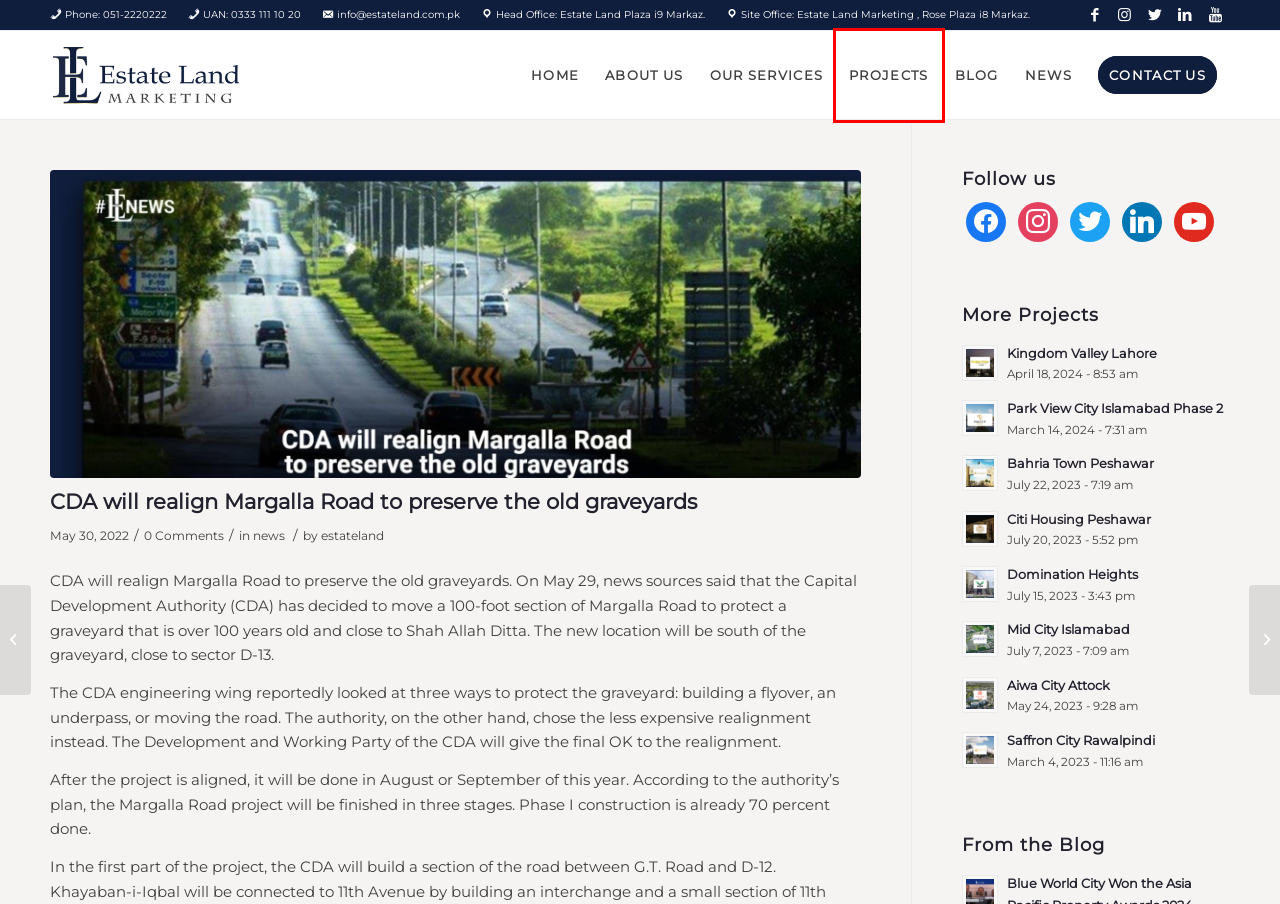Review the screenshot of a webpage containing a red bounding box around an element. Select the description that best matches the new webpage after clicking the highlighted element. The options are:
A. Domination Heights | Location | Payment Plan | Master Plan
B. ABOUT US - Estate Land Marketing
C. news - Estate Land Marketing
D. Real Estate Projects by Estate Land Marketing
E. Bahria Town Peshawar | Payment Plan 2024 | Location | Master Plan
F. Shahrah-e-Noor Jahan in Karachi is undergoing reconstruction
G. Real Estate Services in the twin City of Pakistan - Estate Land Marketing
H. The city of Karachi is renaming a flyover after a famous painter

D